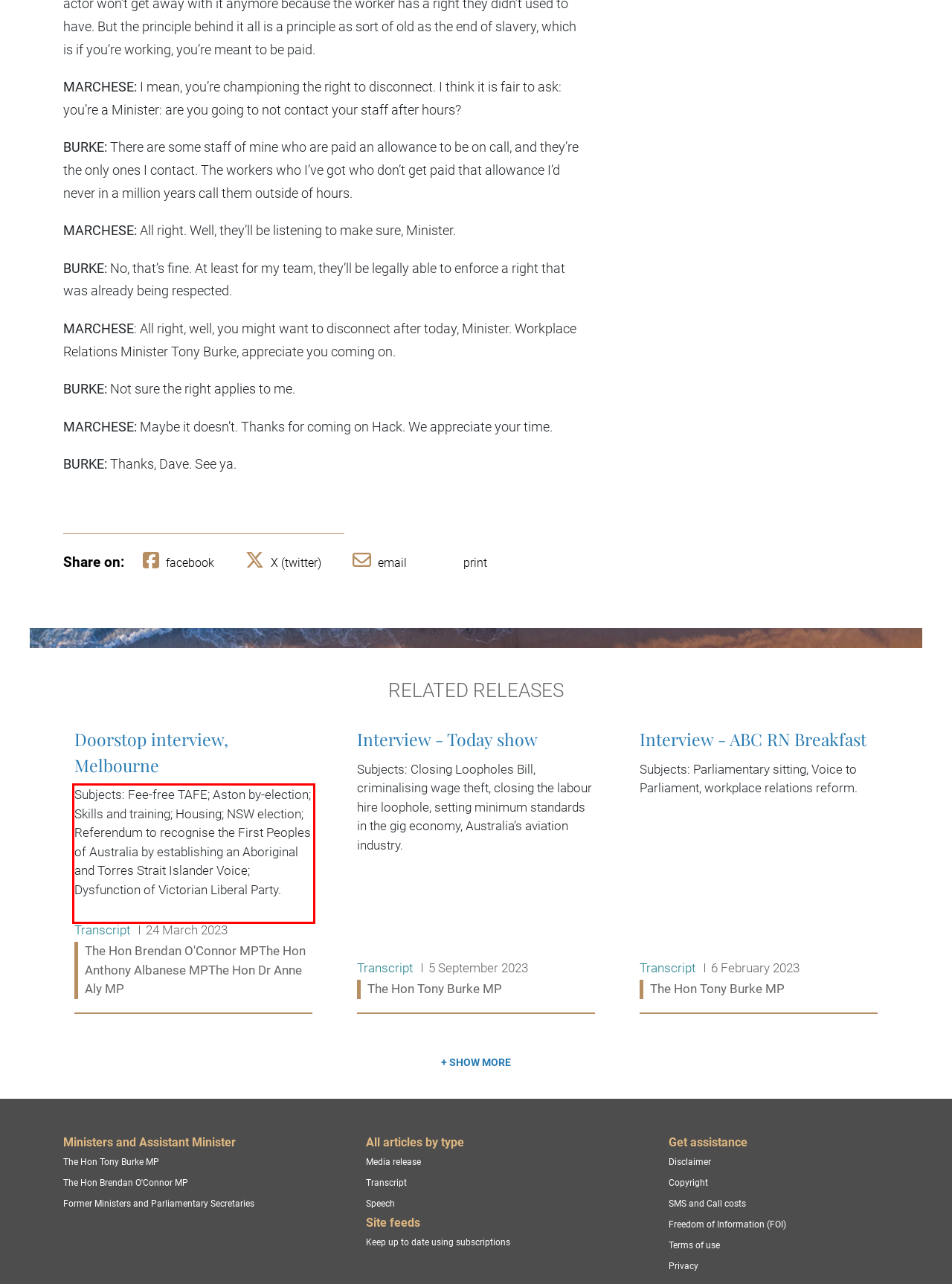There is a screenshot of a webpage with a red bounding box around a UI element. Please use OCR to extract the text within the red bounding box.

Subjects: Fee-free TAFE; Aston by-election; Skills and training; Housing; NSW election; Referendum to recognise the First Peoples of Australia by establishing an Aboriginal and Torres Strait Islander Voice; Dysfunction of Victorian Liberal Party.